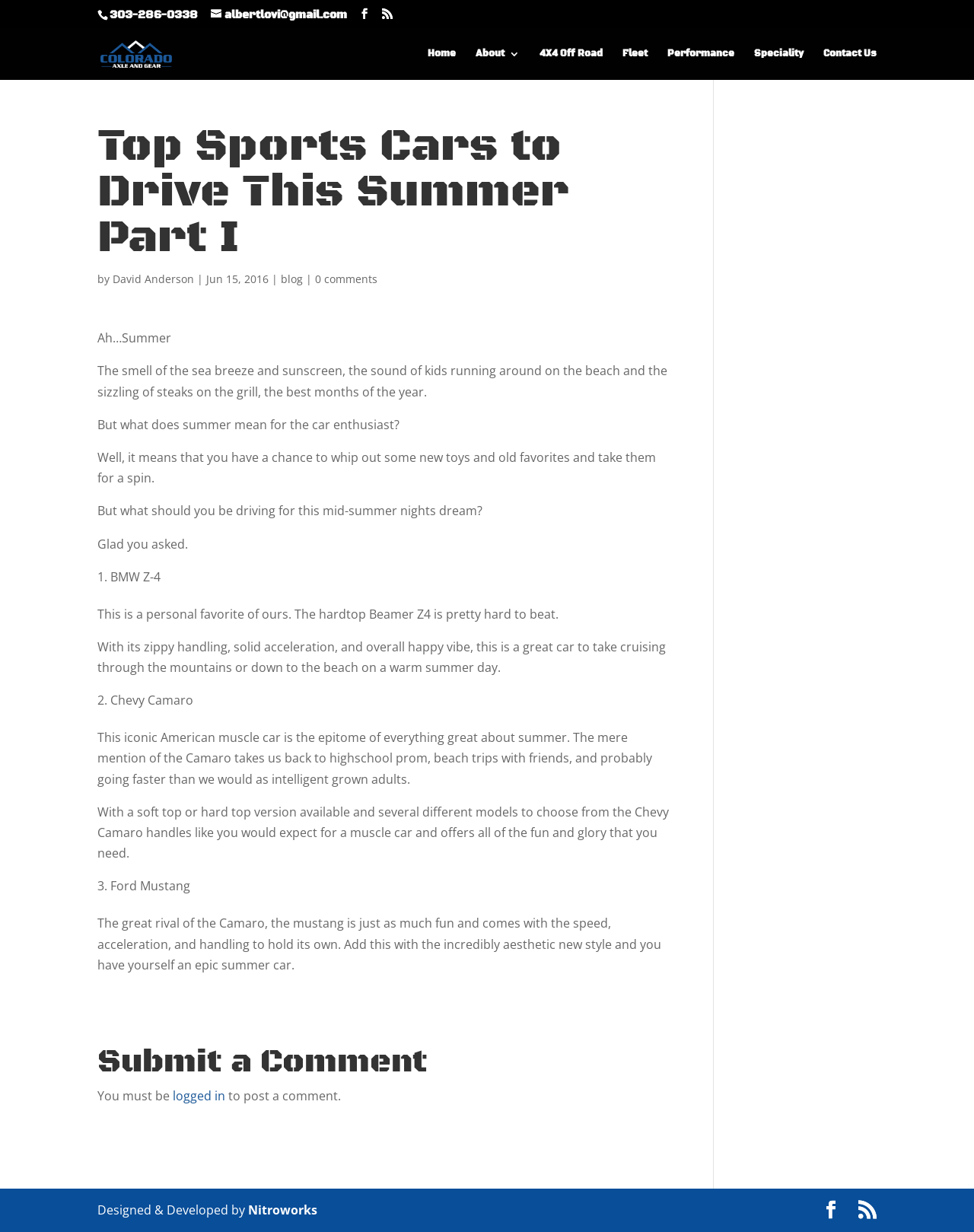Please identify the bounding box coordinates of the clickable area that will fulfill the following instruction: "Read the article". The coordinates should be in the format of four float numbers between 0 and 1, i.e., [left, top, right, bottom].

[0.1, 0.101, 0.689, 0.914]